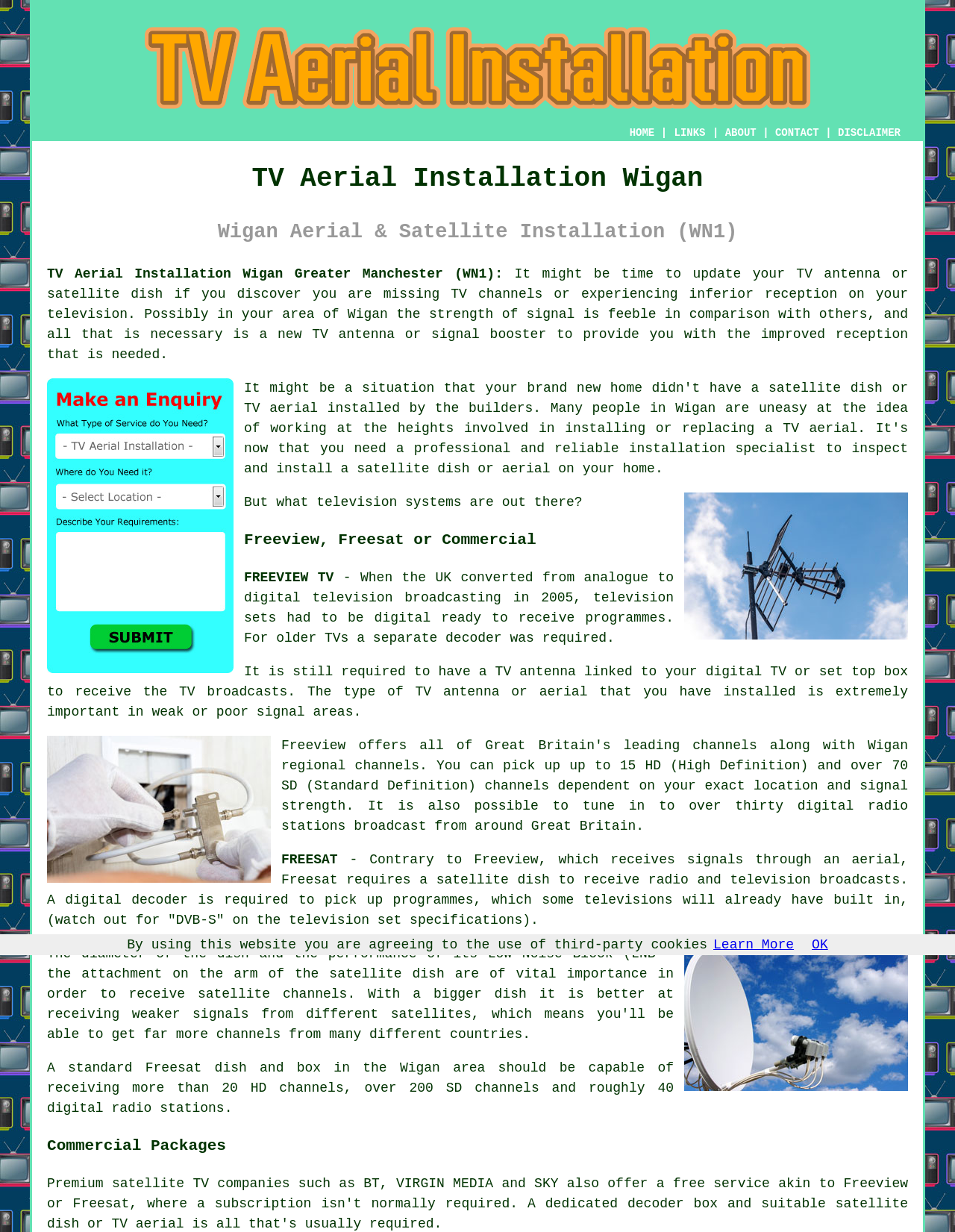Can you determine the bounding box coordinates of the area that needs to be clicked to fulfill the following instruction: "Click the TV Aerial Installation Wigan Greater Manchester link"?

[0.049, 0.216, 0.527, 0.228]